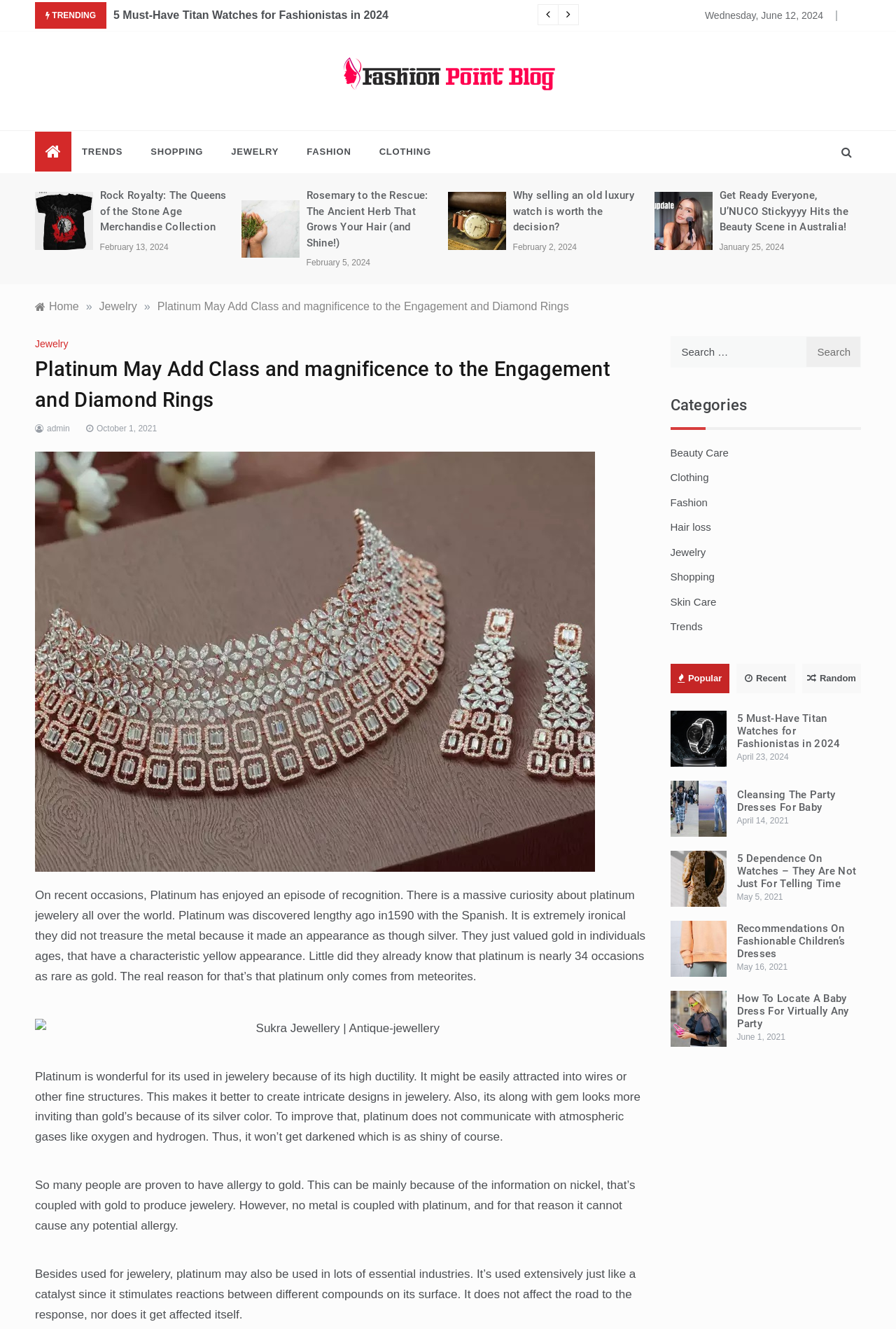Please determine the heading text of this webpage.

Fashion Point Blog